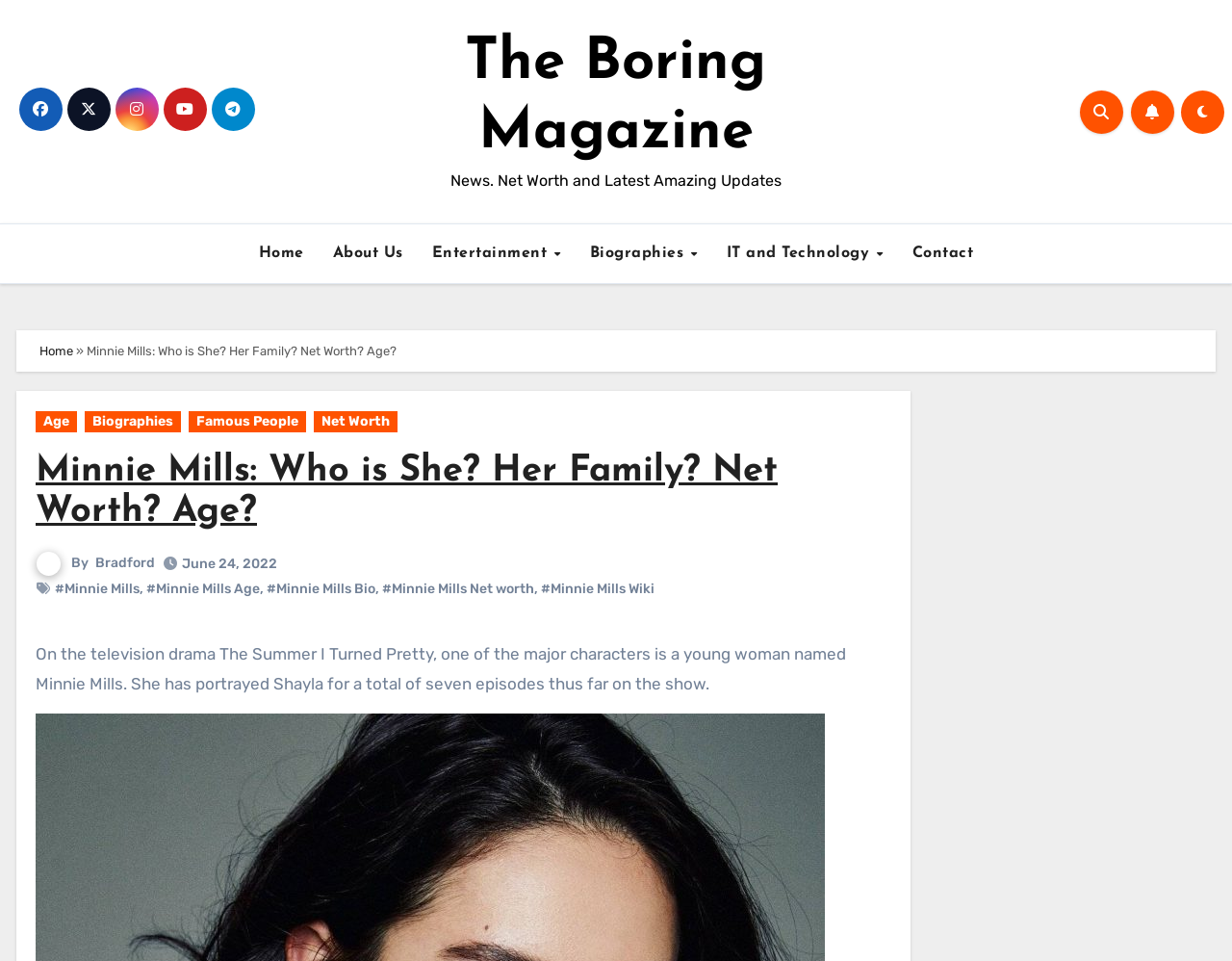Show the bounding box coordinates for the element that needs to be clicked to execute the following instruction: "View the biography of Minnie Mills". Provide the coordinates in the form of four float numbers between 0 and 1, i.e., [left, top, right, bottom].

[0.069, 0.428, 0.147, 0.45]